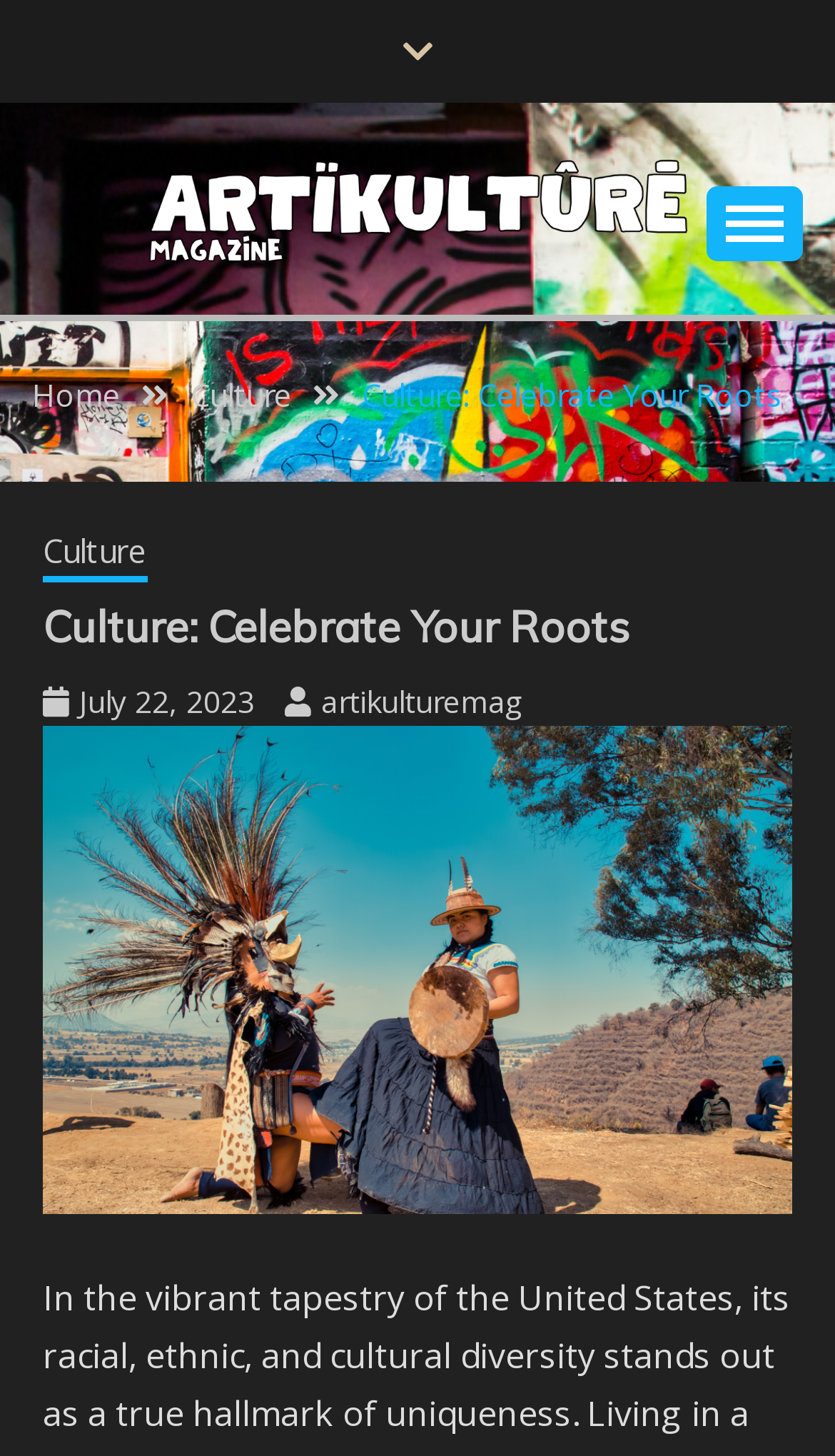Is the primary menu expanded?
Based on the image, please offer an in-depth response to the question.

I checked the button that controls the primary menu and found that its 'expanded' property is set to False, indicating that the primary menu is not expanded.